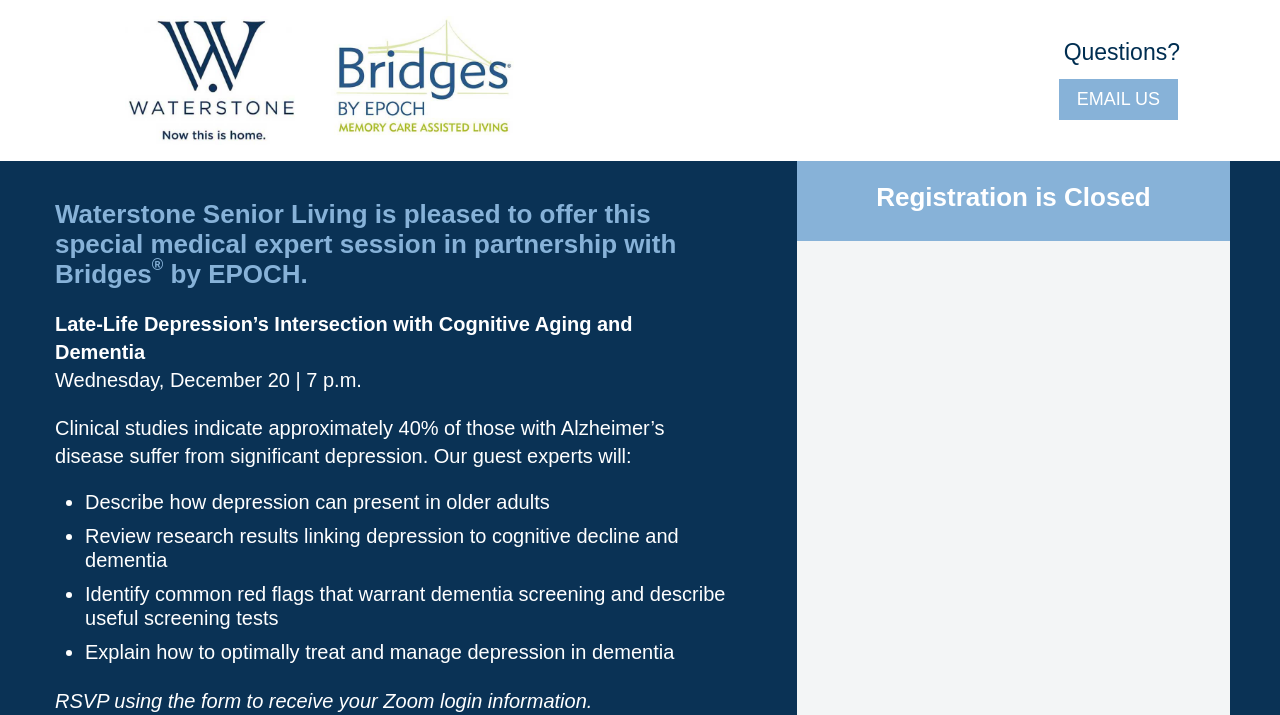What is the purpose of the RSVP form?
Answer with a single word or phrase by referring to the visual content.

To receive Zoom login information